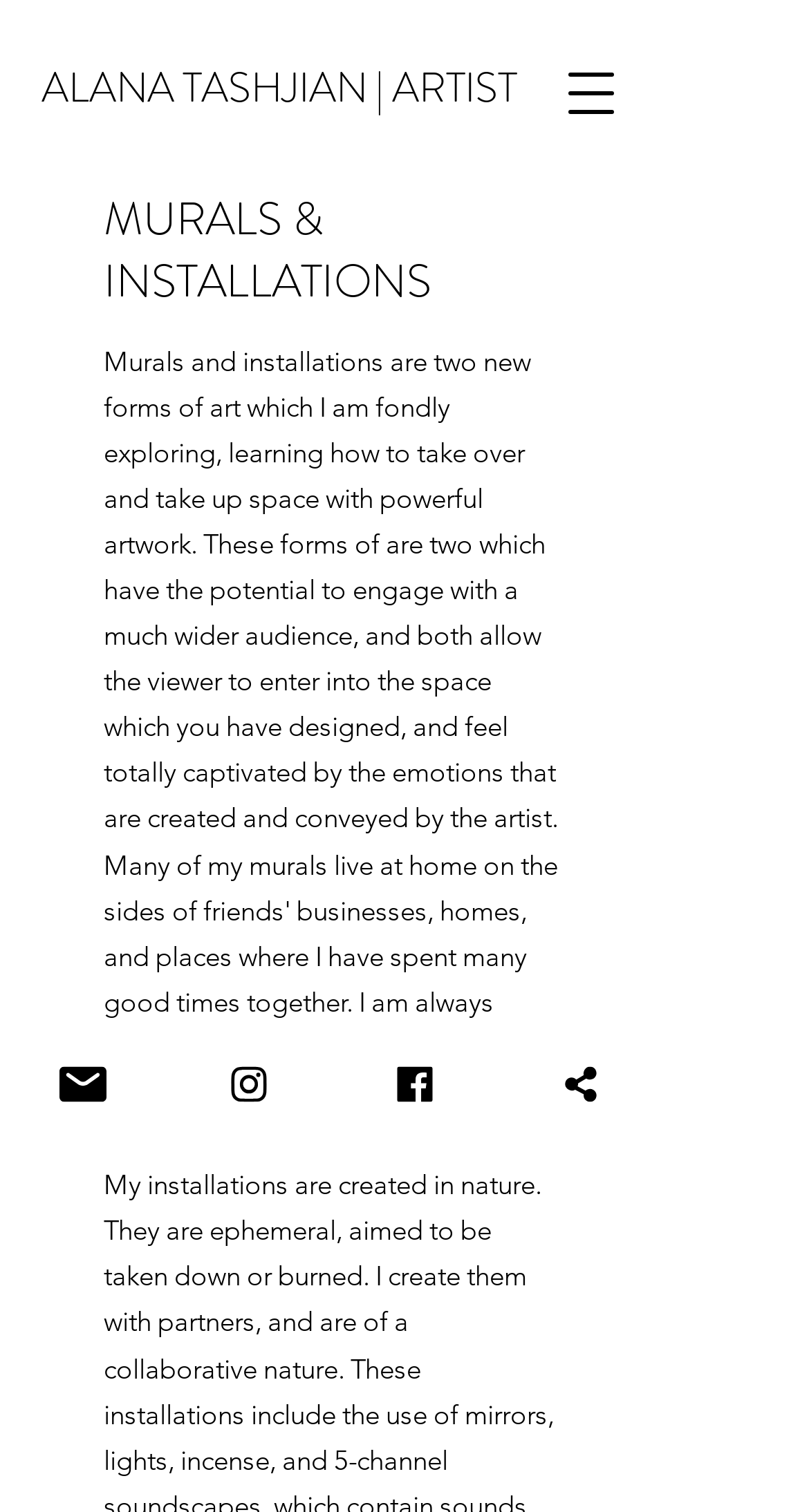Please find and generate the text of the main header of the webpage.

MURALS & INSTALLATIONS